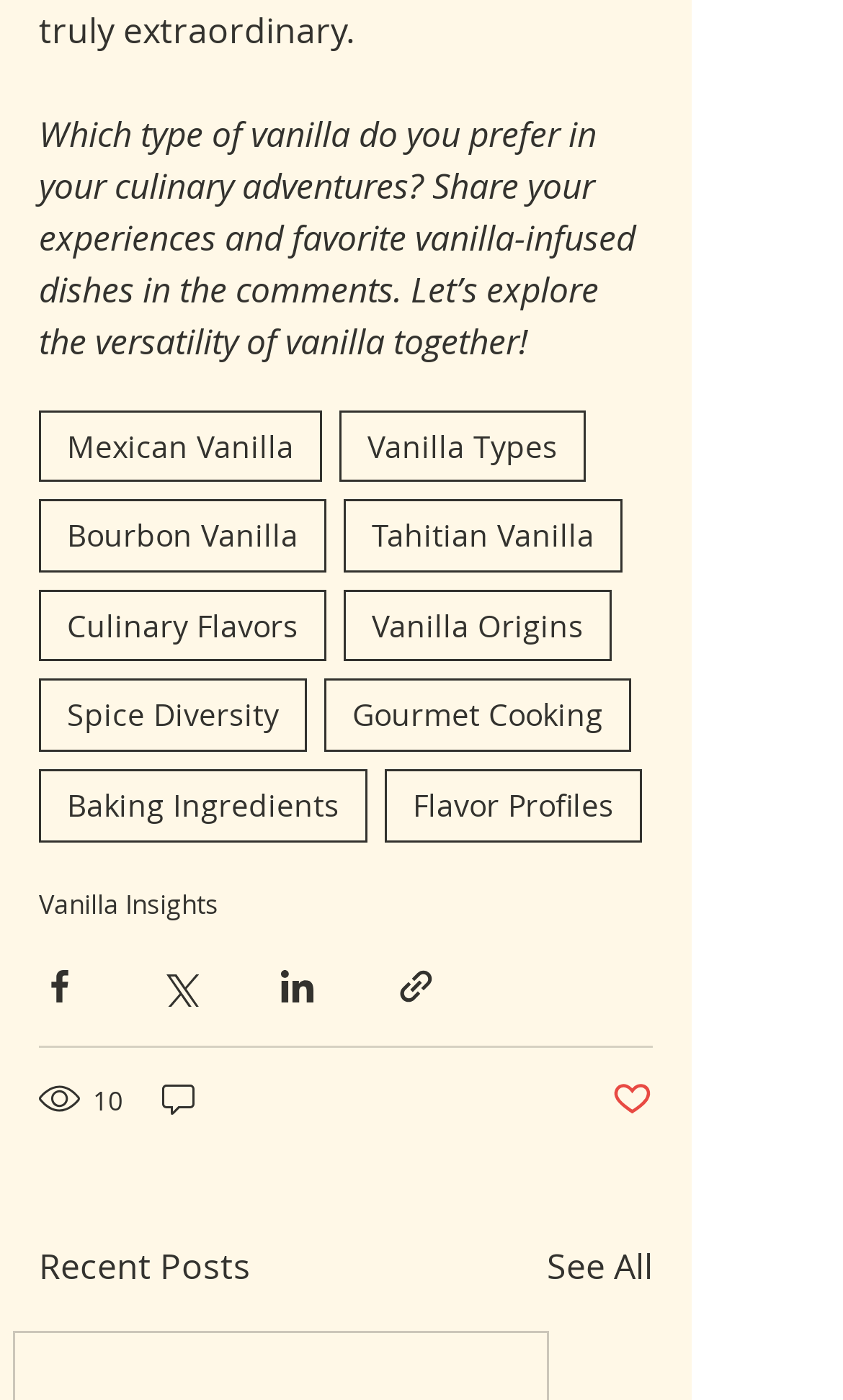What is the purpose of the links under the 'tags' navigation?
Answer the question with a single word or phrase derived from the image.

To explore vanilla types